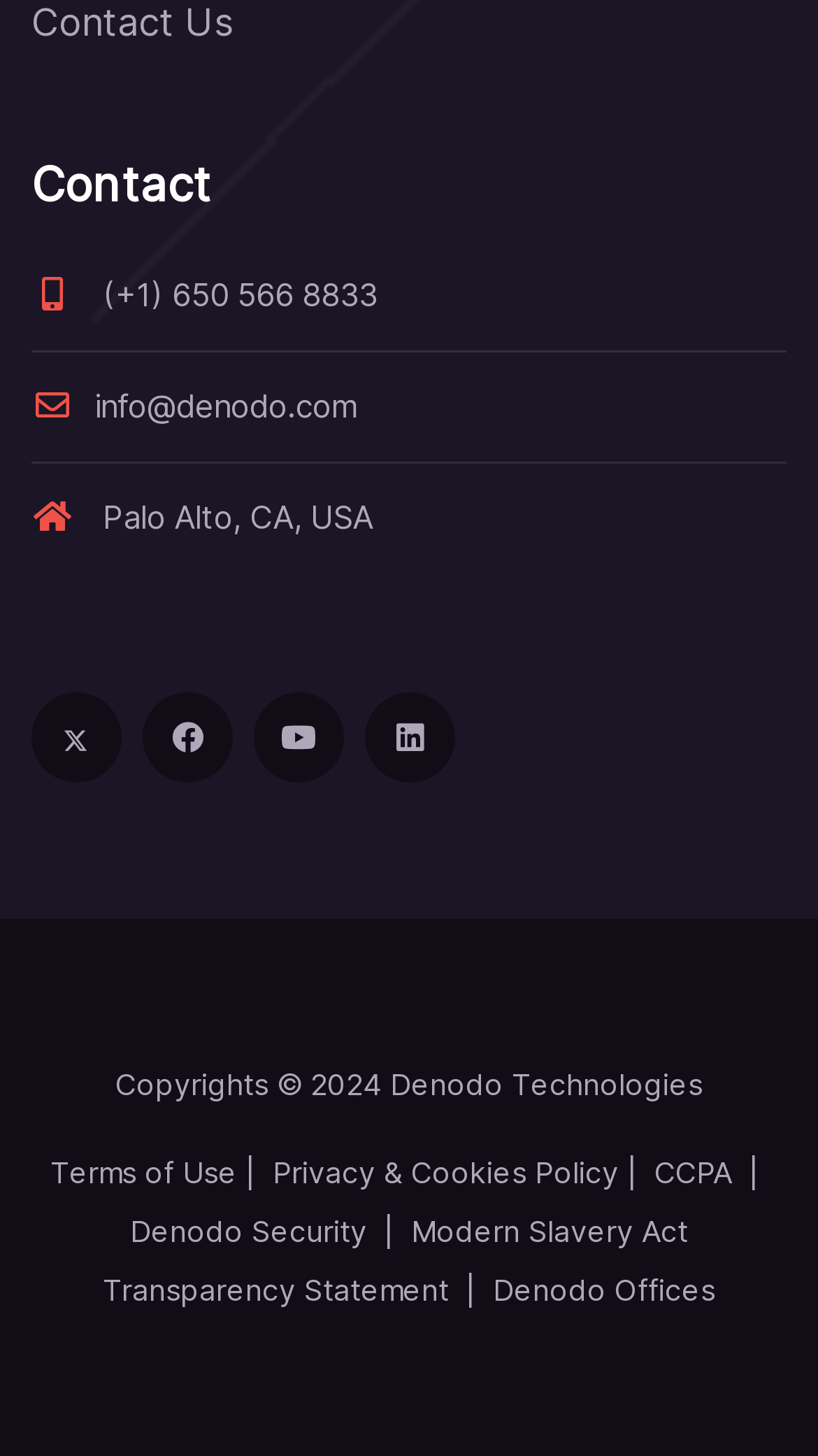Can you give a comprehensive explanation to the question given the content of the image?
What is the phone number to contact?

I found the phone number by looking at the static text element that contains the phone number, which is '+1 650 566 8833'. This element is located below the 'Contact' heading.